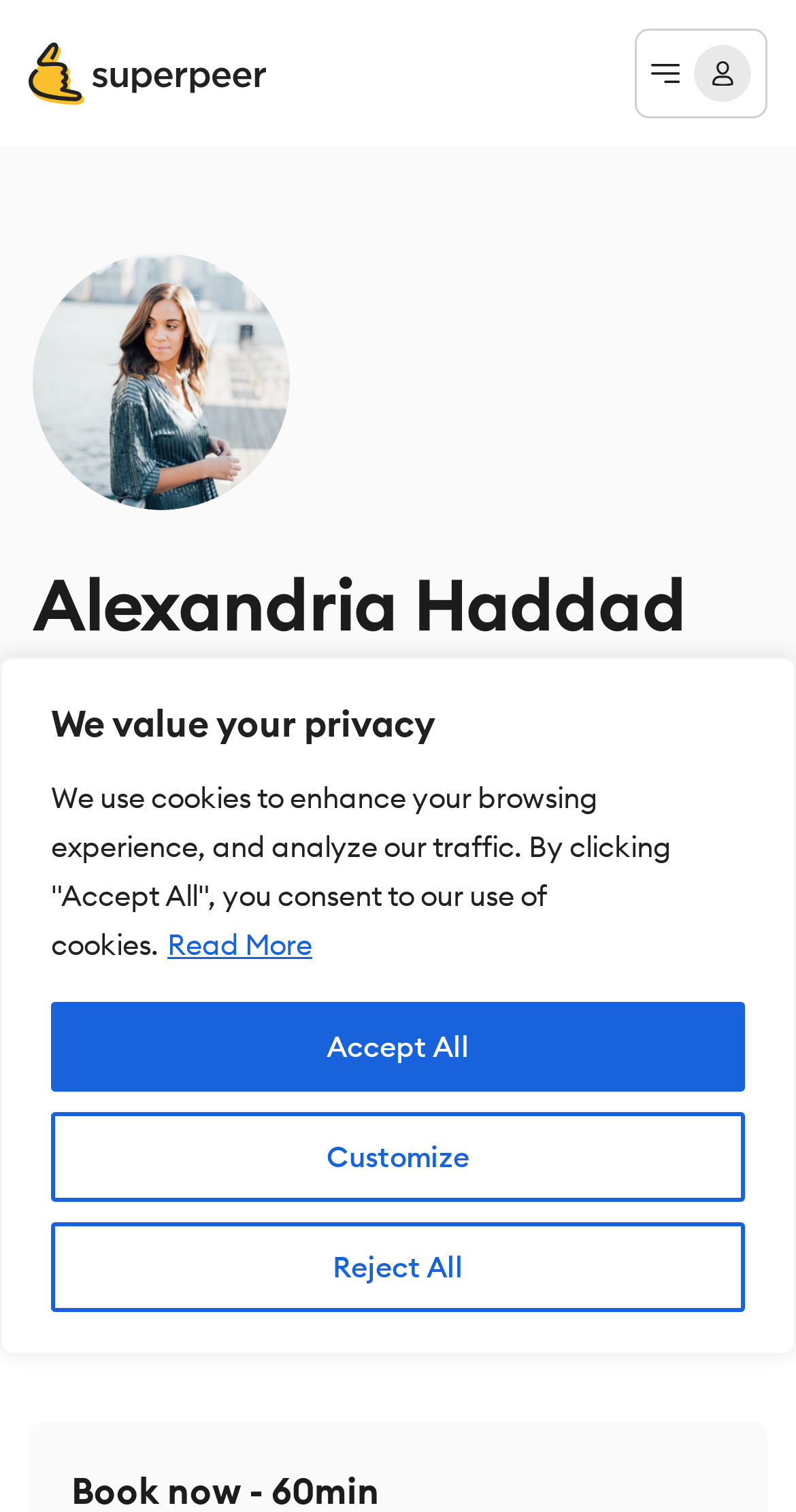Kindly determine the bounding box coordinates for the area that needs to be clicked to execute this instruction: "Click the Superpeer Logo".

[0.036, 0.027, 0.341, 0.07]